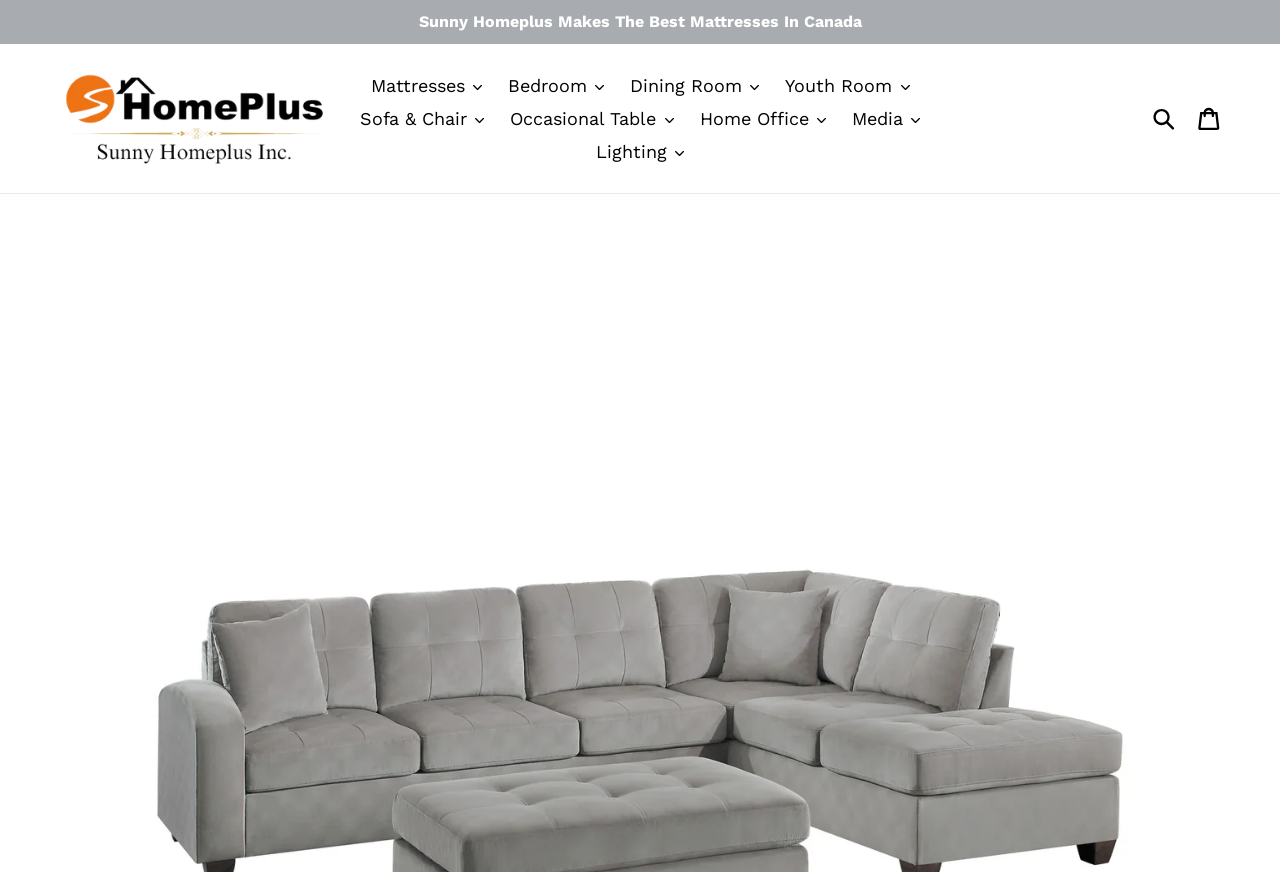What is the type of furniture being described?
With the help of the image, please provide a detailed response to the question.

I found the description of the furniture in the root element, which says '8367TP*3 3-Piece Reversible Sectional with Ottoman – Sunny Homeplus'.